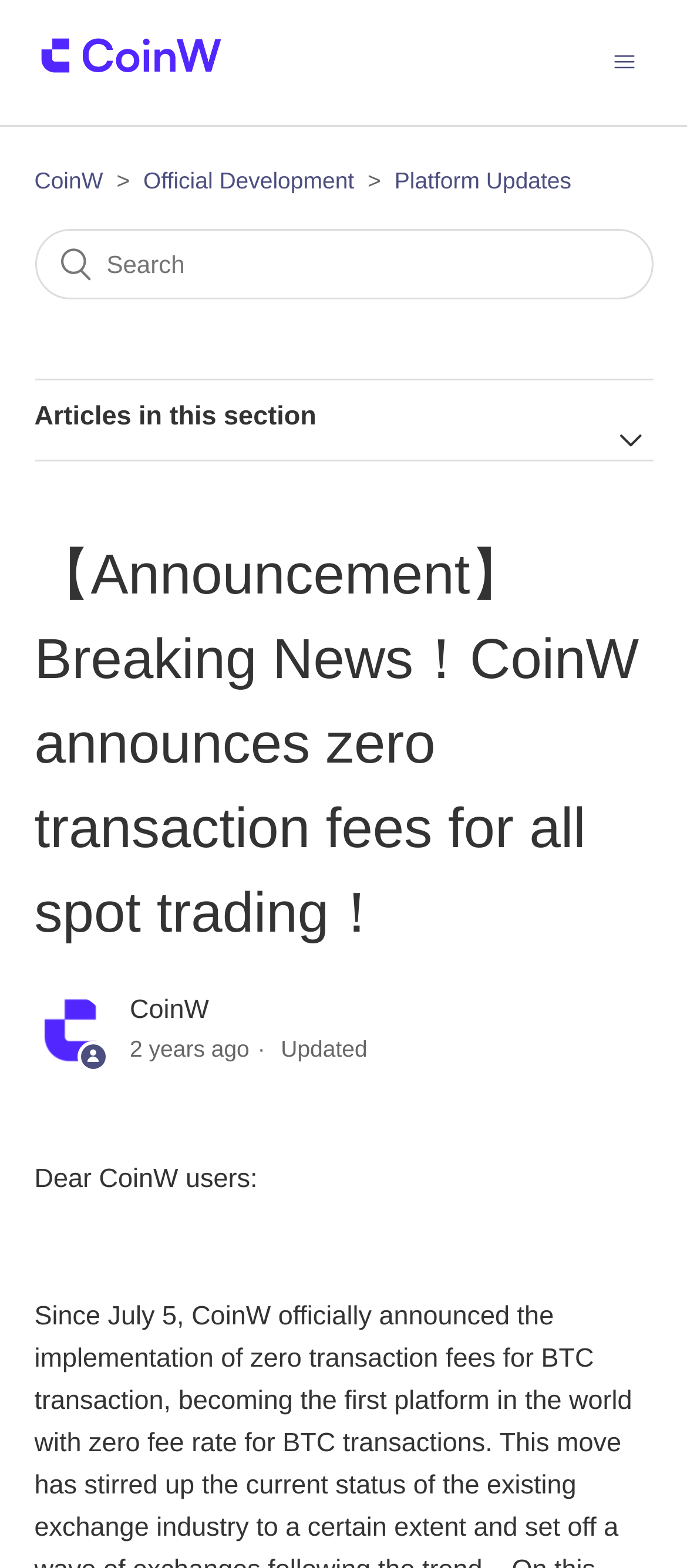When was the announcement made?
Using the image, give a concise answer in the form of a single word or short phrase.

2022-07-13